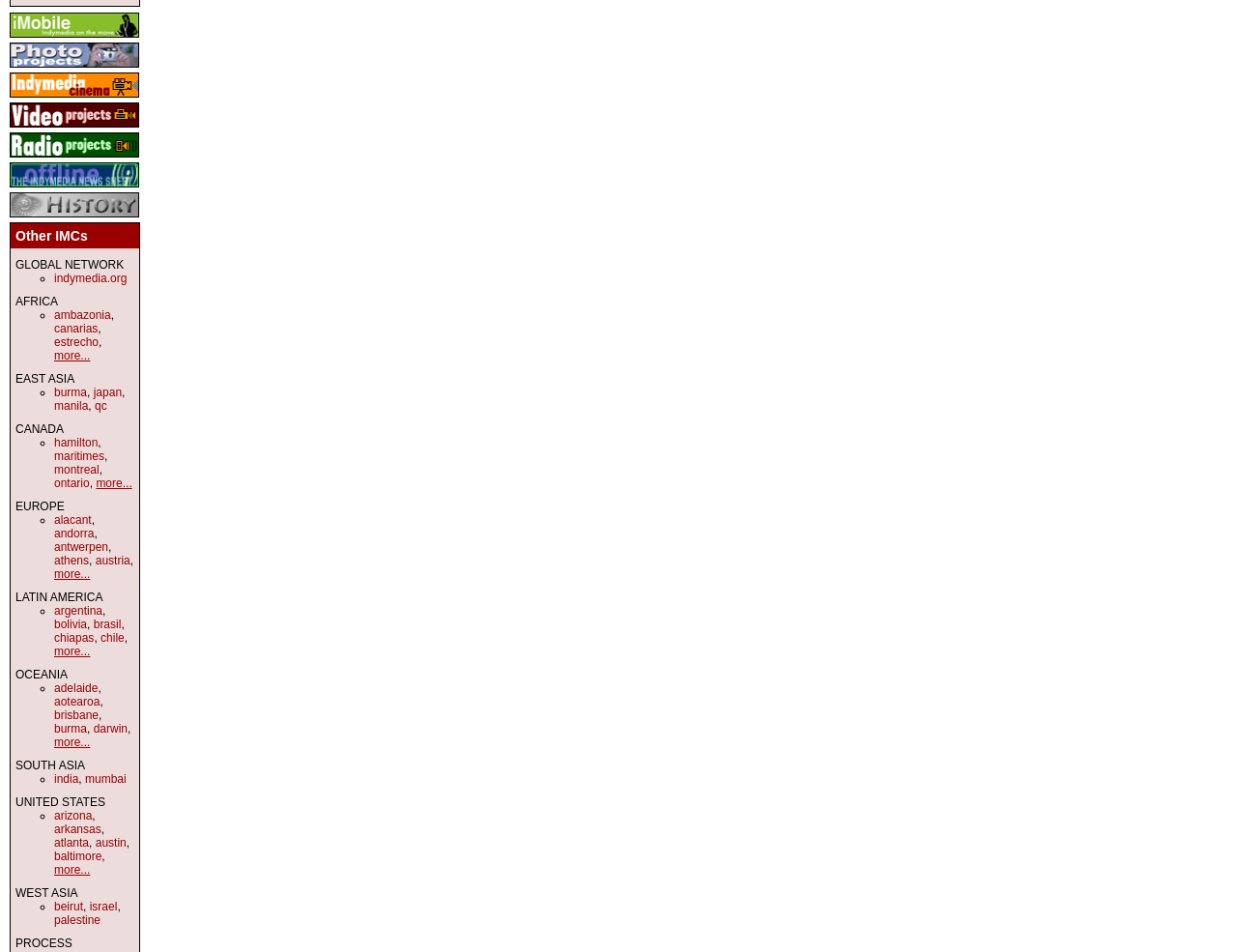What is the last region listed on this webpage?
Using the picture, provide a one-word or short phrase answer.

UNITED STATES